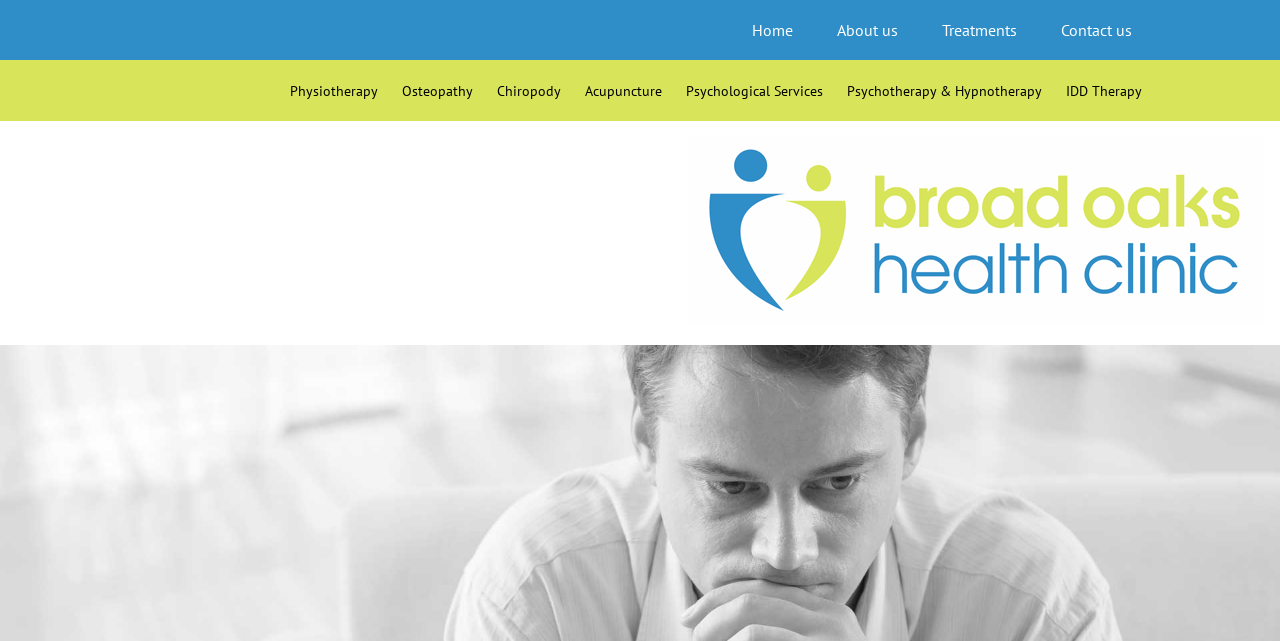What is the name of the clinic located in Solihull?
Refer to the screenshot and respond with a concise word or phrase.

Broad Oaks Health Clinic